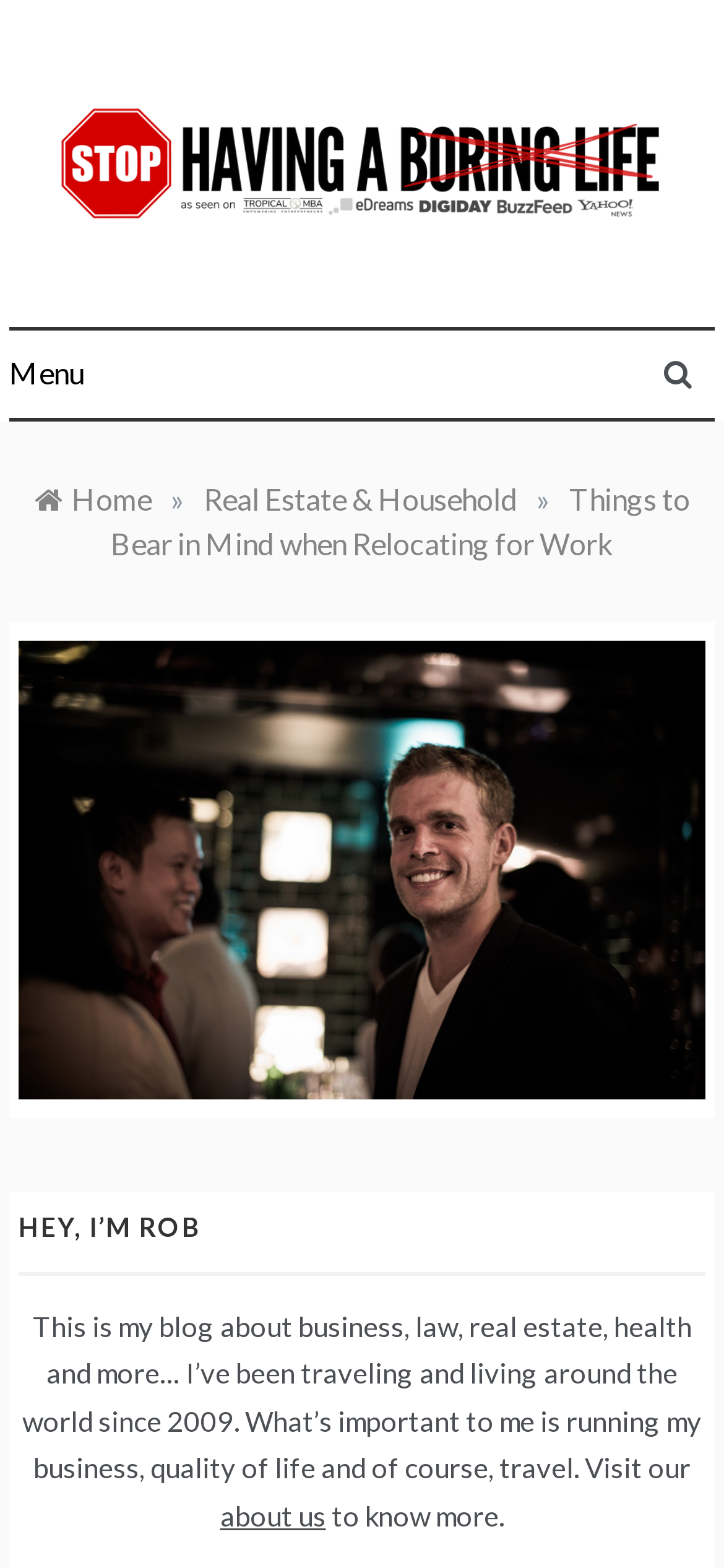What is the last sentence of the blog author's introduction?
Use the information from the image to give a detailed answer to the question.

The blog author's introduction is located at the bottom of the page and ends with the sentence 'Visit our about us to know more.', which is a call to action to learn more about the author.